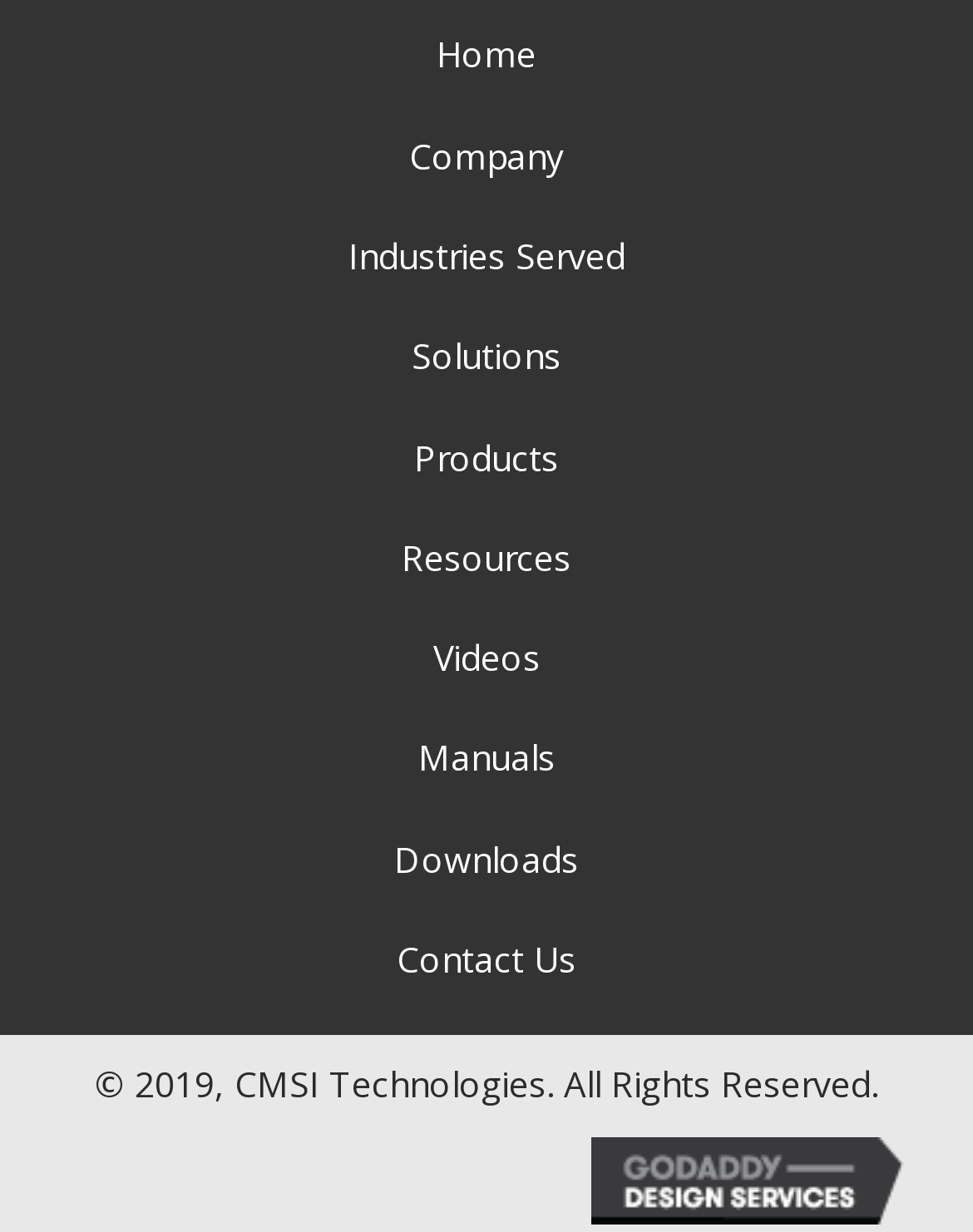Identify the bounding box coordinates of the element to click to follow this instruction: 'learn about the company'. Ensure the coordinates are four float values between 0 and 1, provided as [left, top, right, bottom].

[0.395, 0.086, 0.605, 0.168]